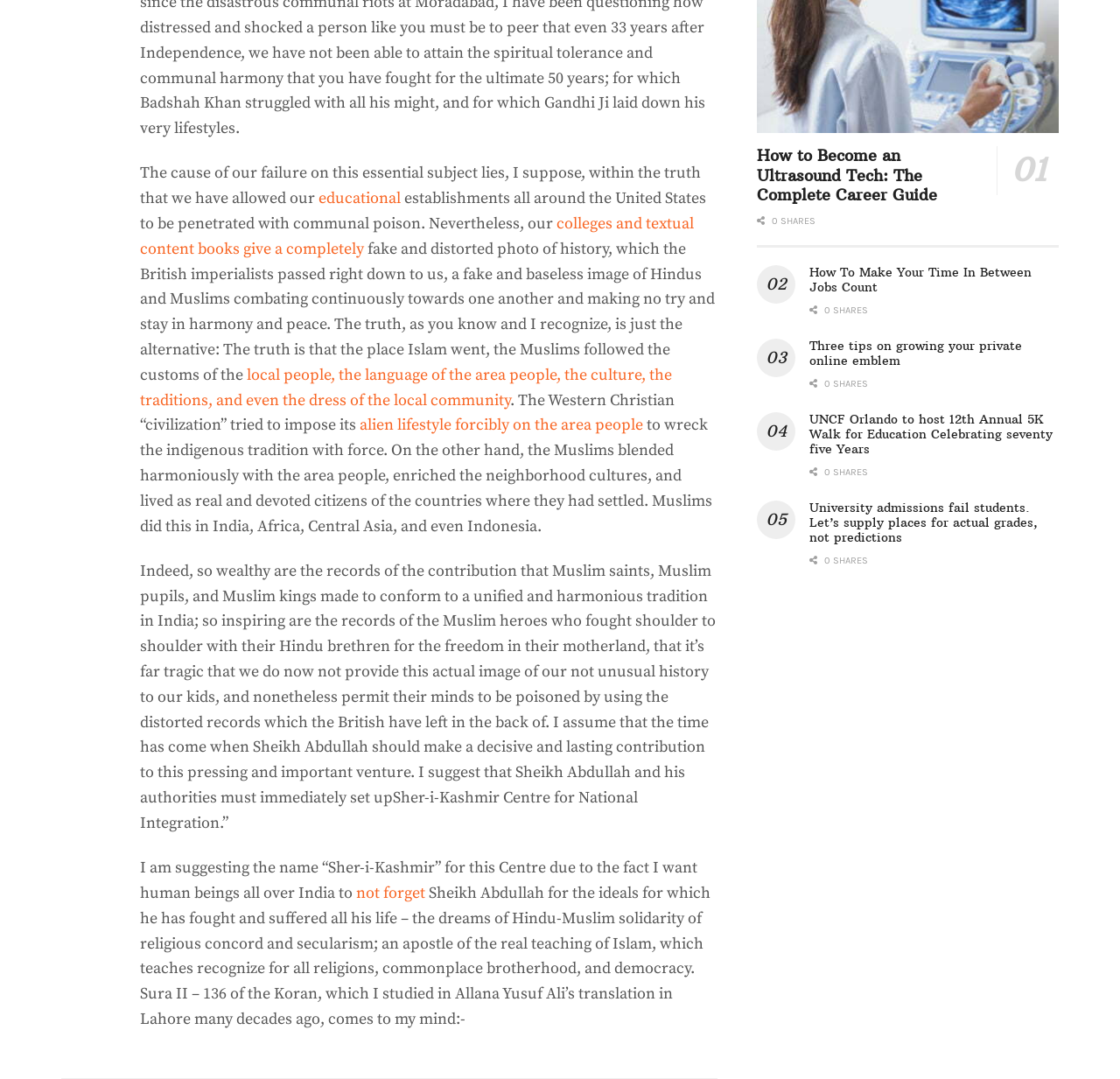Specify the bounding box coordinates of the area to click in order to follow the given instruction: "Click the link 'not forget'."

[0.318, 0.818, 0.38, 0.837]